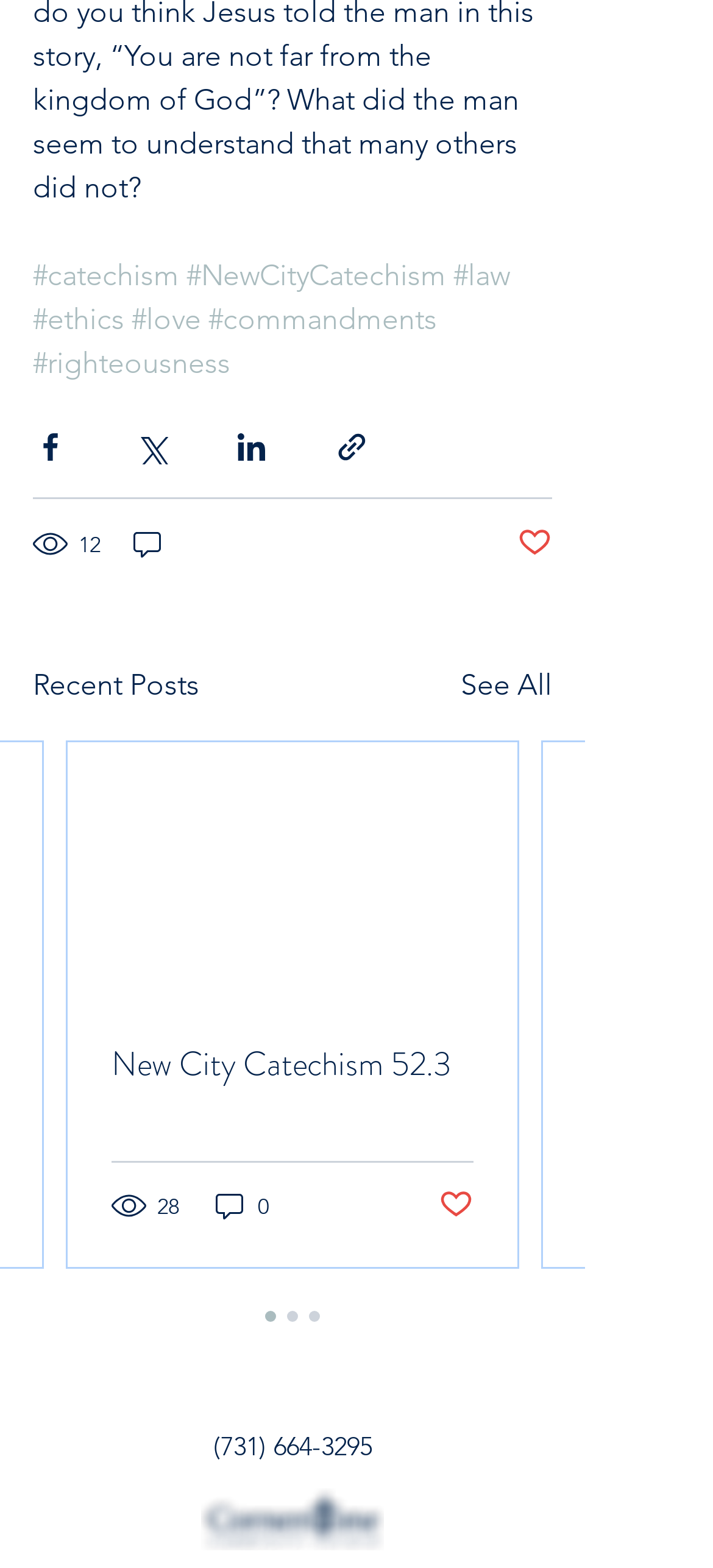Determine the bounding box coordinates of the target area to click to execute the following instruction: "Call the phone number (731) 664-3295."

[0.299, 0.911, 0.522, 0.932]